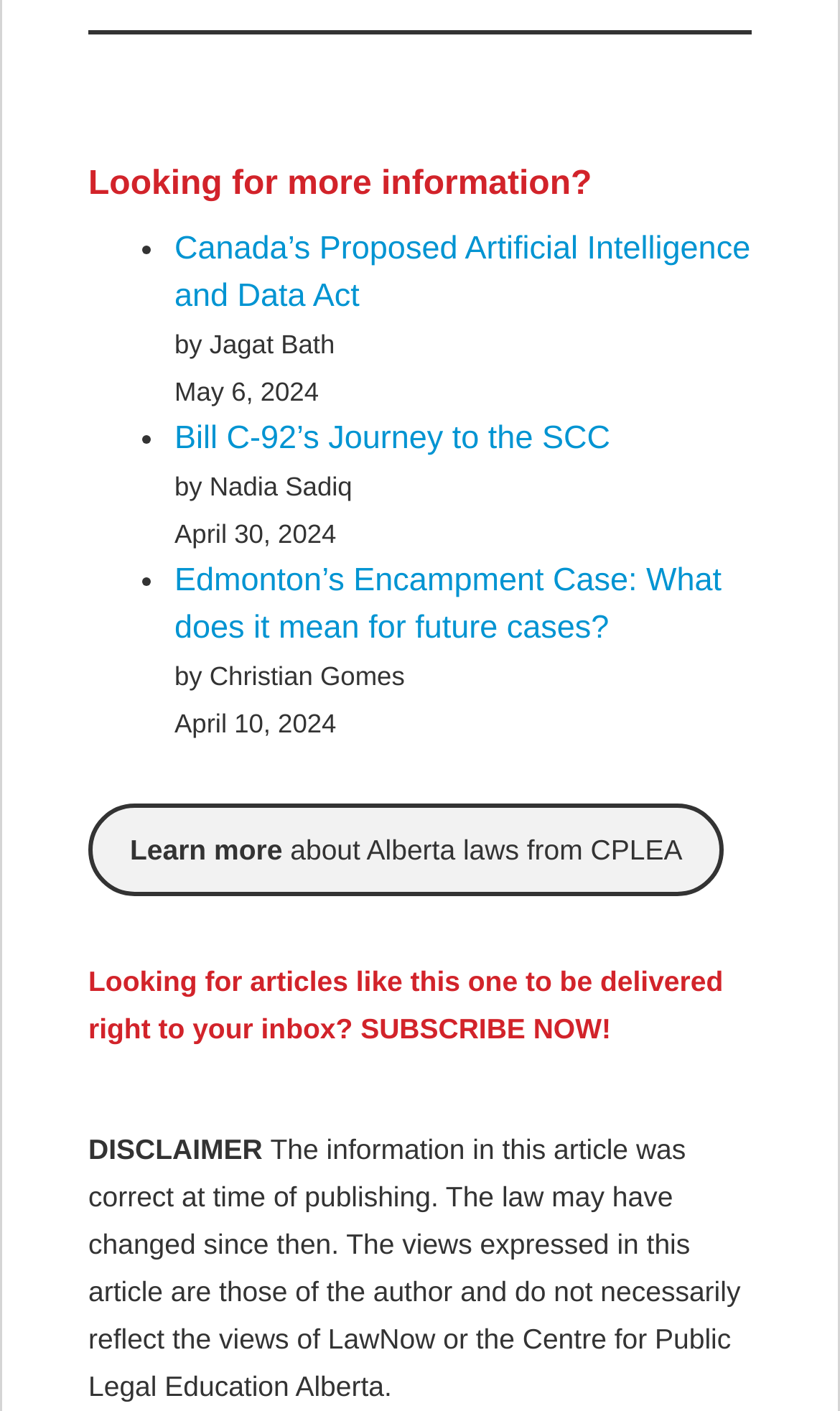Use a single word or phrase to answer the question:
How can I receive articles like this one?

Subscribe now